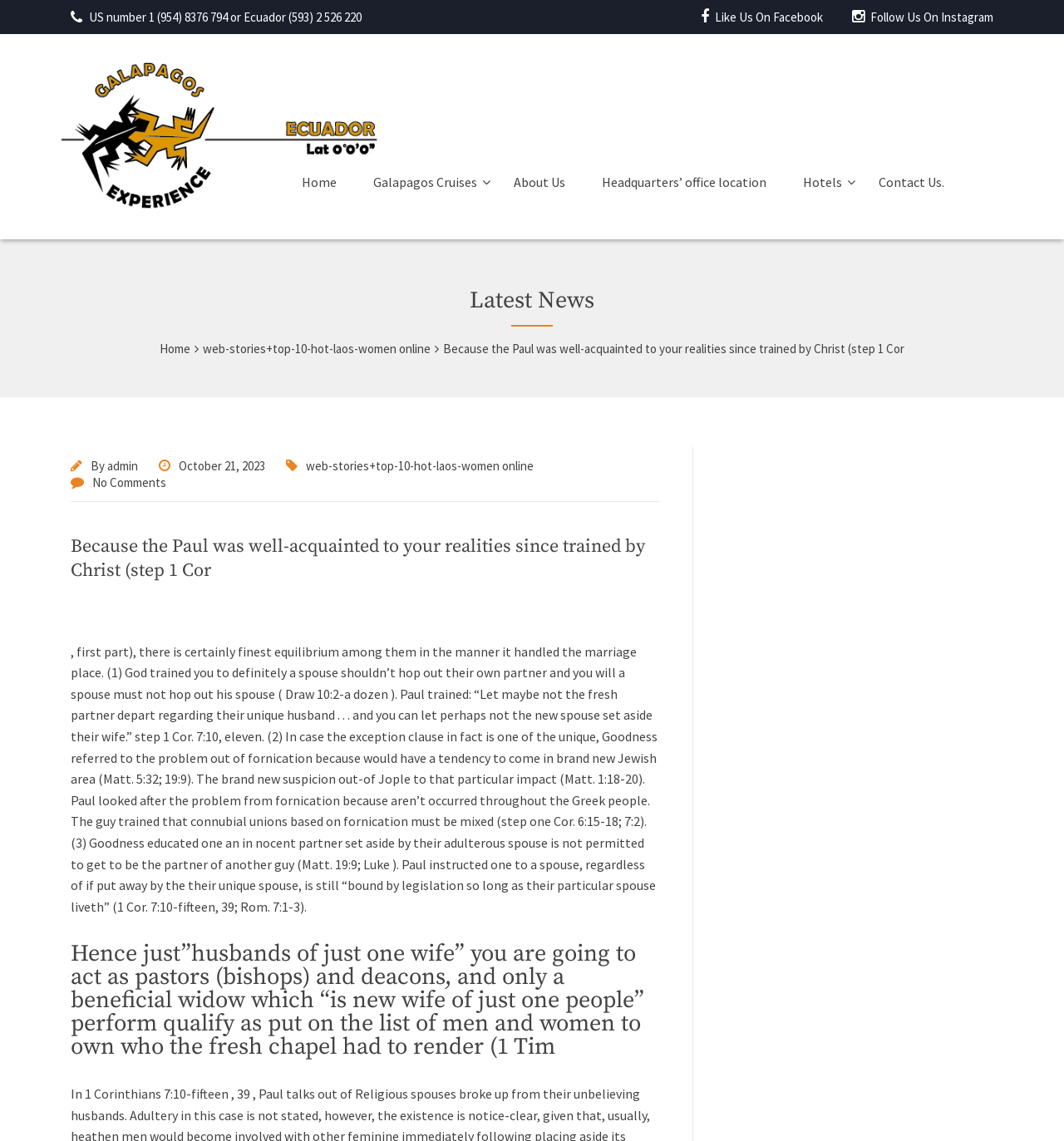Locate the bounding box coordinates of the element that should be clicked to execute the following instruction: "Like Us On Facebook".

[0.659, 0.008, 0.773, 0.022]